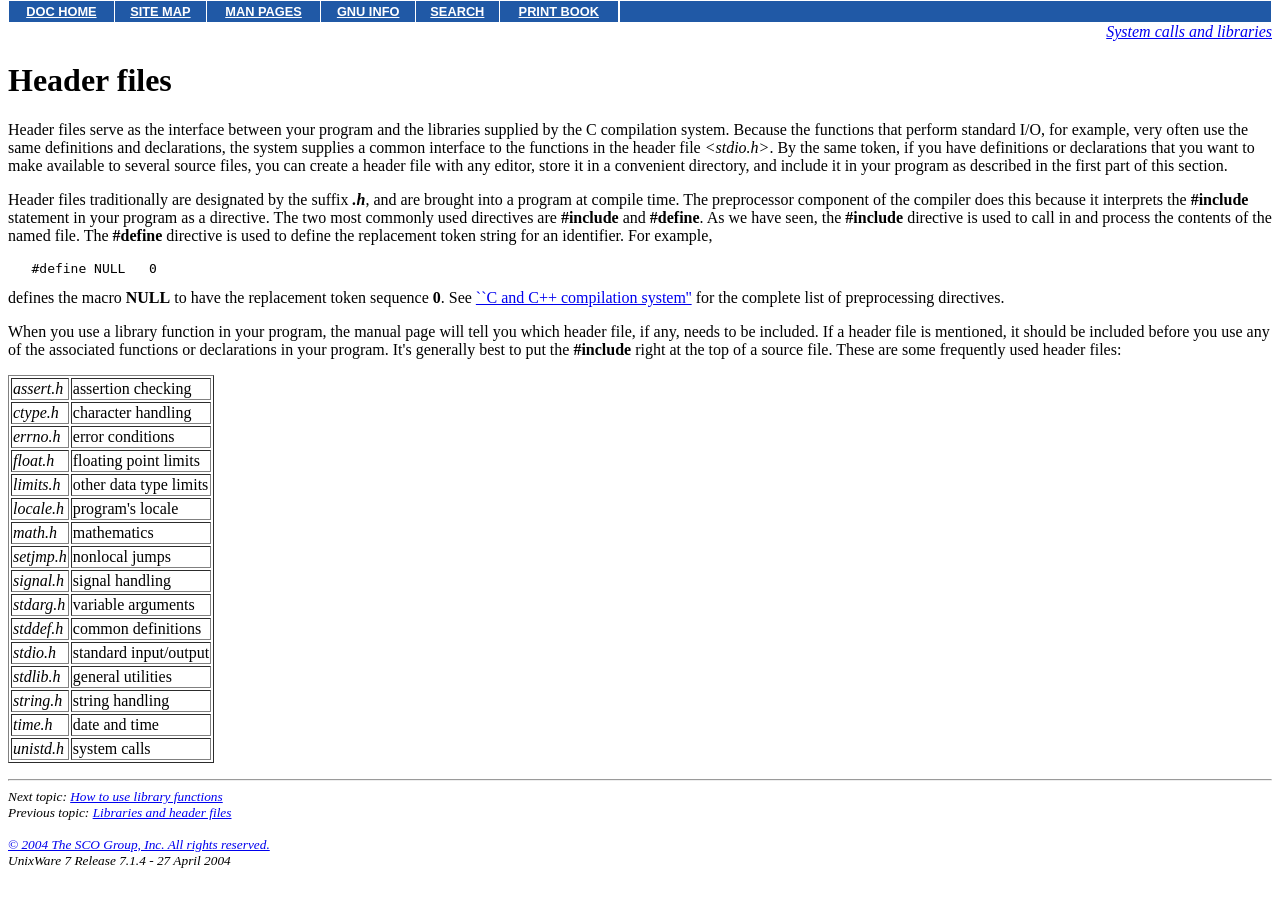Bounding box coordinates are specified in the format (top-left x, top-left y, bottom-right x, bottom-right y). All values are floating point numbers bounded between 0 and 1. Please provide the bounding box coordinate of the region this sentence describes: SITE MAP

[0.102, 0.004, 0.149, 0.021]